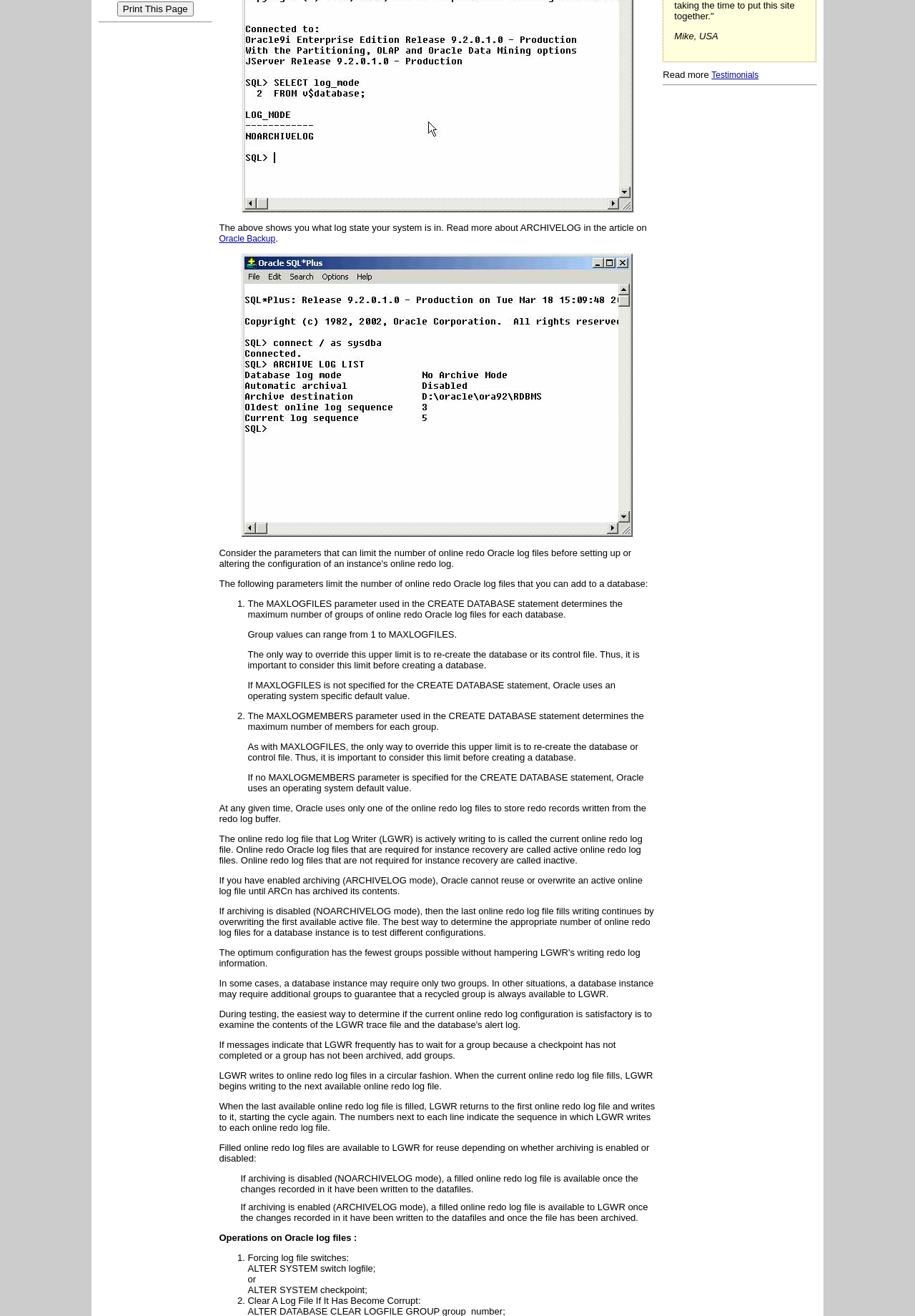Refer to the element description Home and identify the corresponding bounding box in the screenshot. Format the coordinates as (top-left x, top-left y, bottom-right x, bottom-right y) with values in the range of 0 to 1.

None